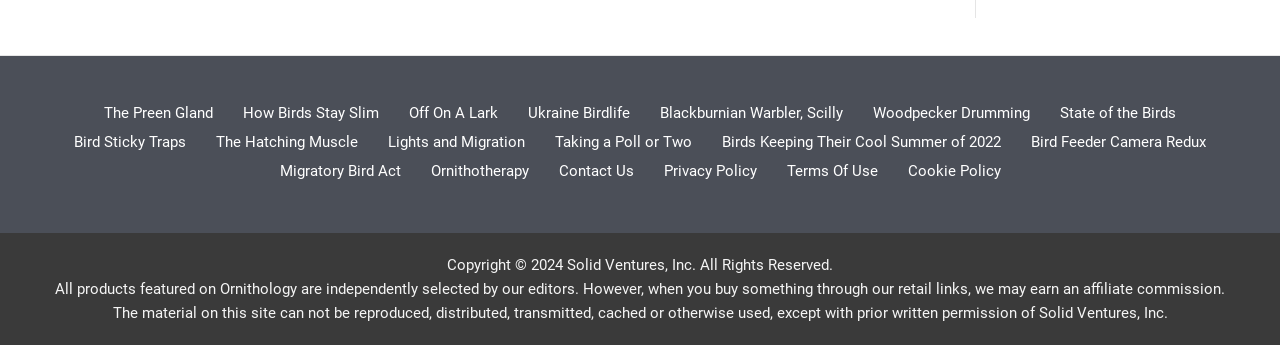Locate the bounding box coordinates of the clickable region necessary to complete the following instruction: "Visit Ukraine Birdlife". Provide the coordinates in the format of four float numbers between 0 and 1, i.e., [left, top, right, bottom].

[0.401, 0.293, 0.504, 0.377]